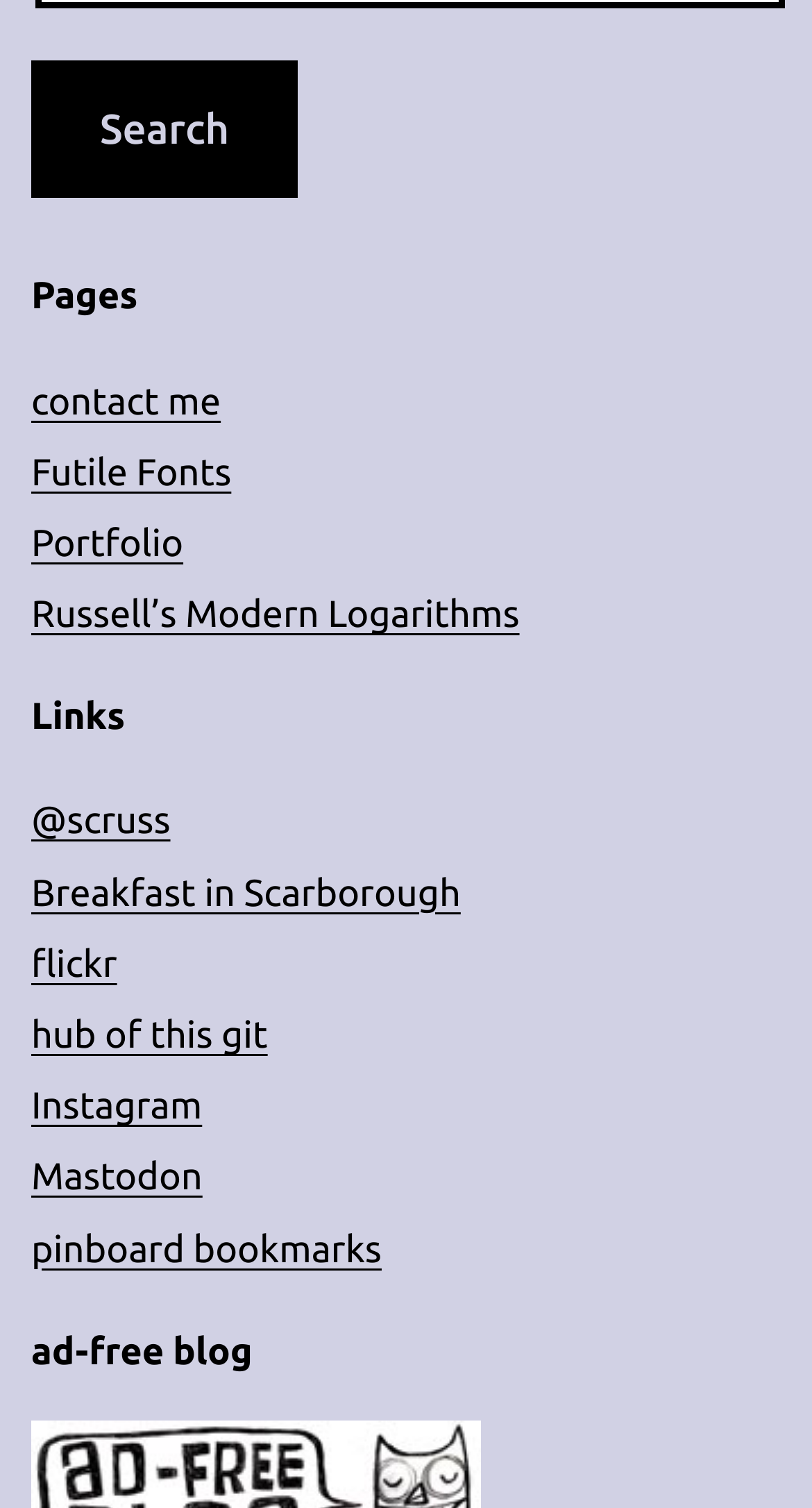What is the purpose of the 'Search' button?
Give a one-word or short-phrase answer derived from the screenshot.

to search